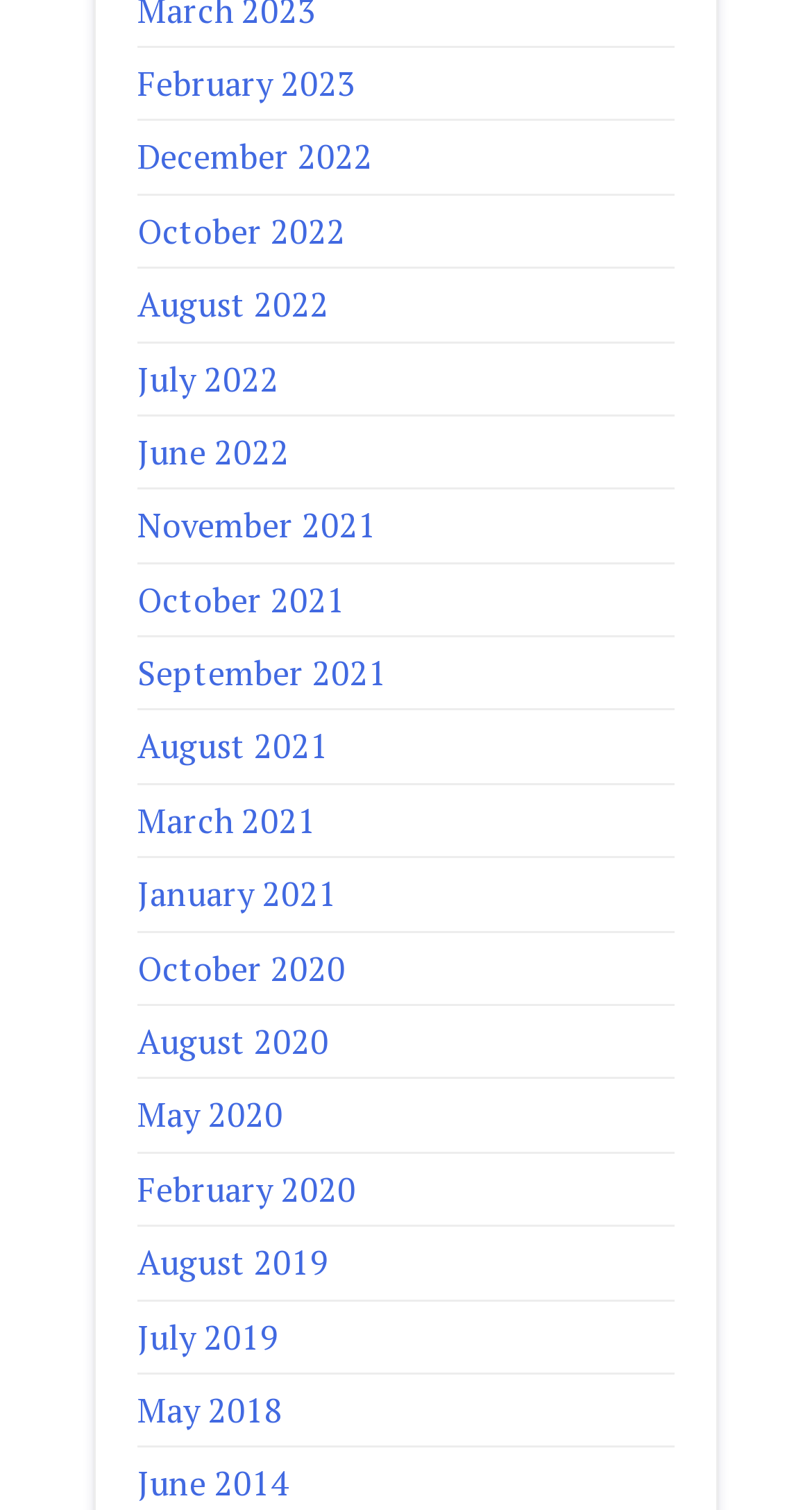Provide a brief response to the question below using a single word or phrase: 
What is the latest month available on this webpage?

February 2023